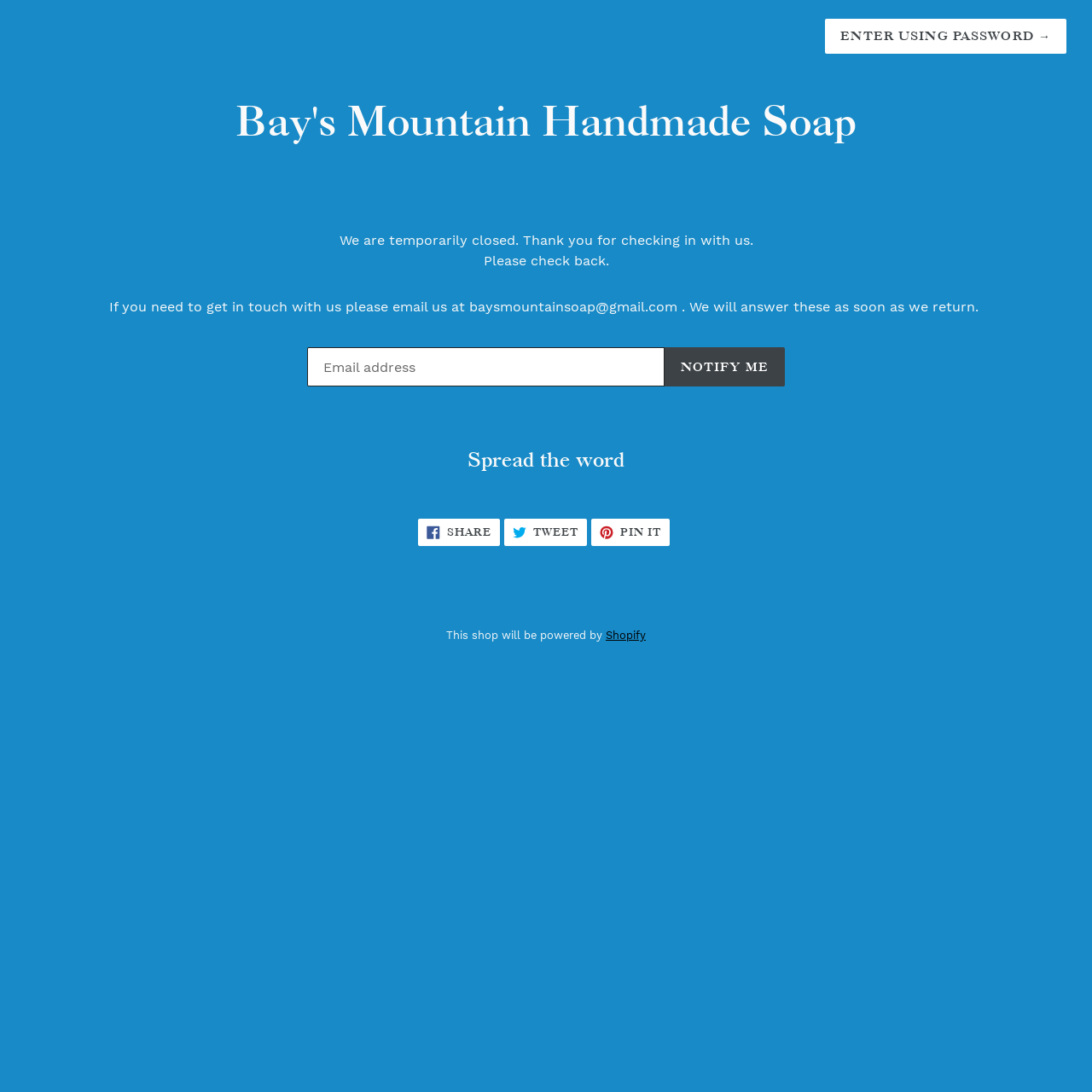Provide a brief response to the question below using one word or phrase:
How can you share the shop on social media?

Via Facebook, Twitter, or Pinterest